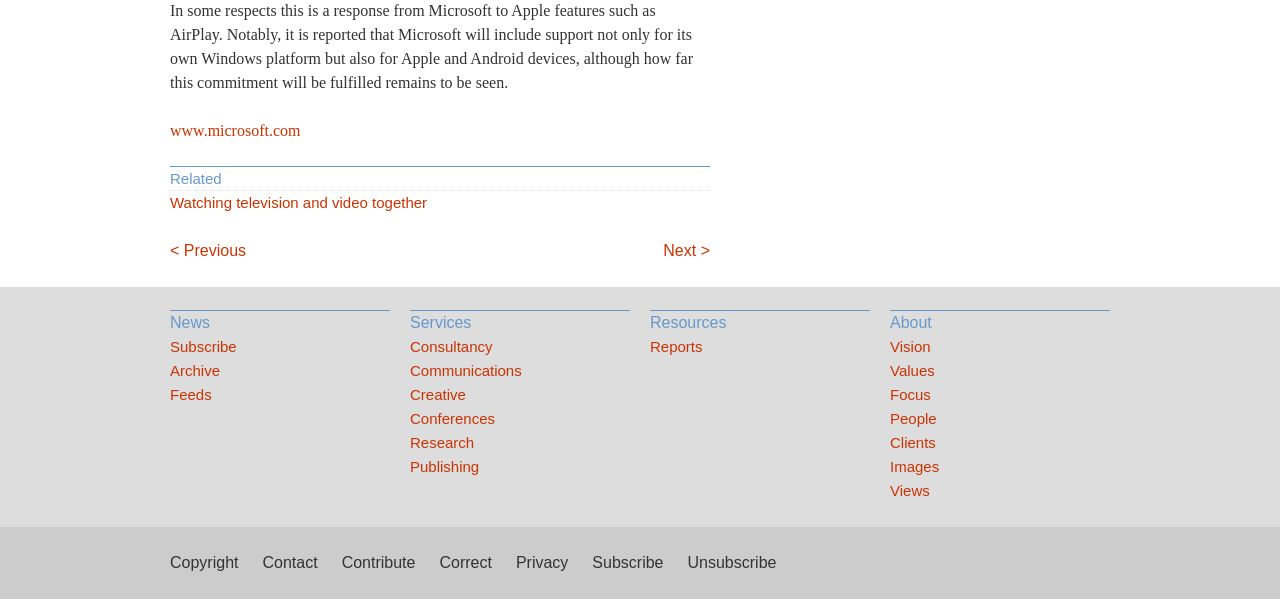Please provide a brief answer to the following inquiry using a single word or phrase:
How many links are there in the footer section?

8